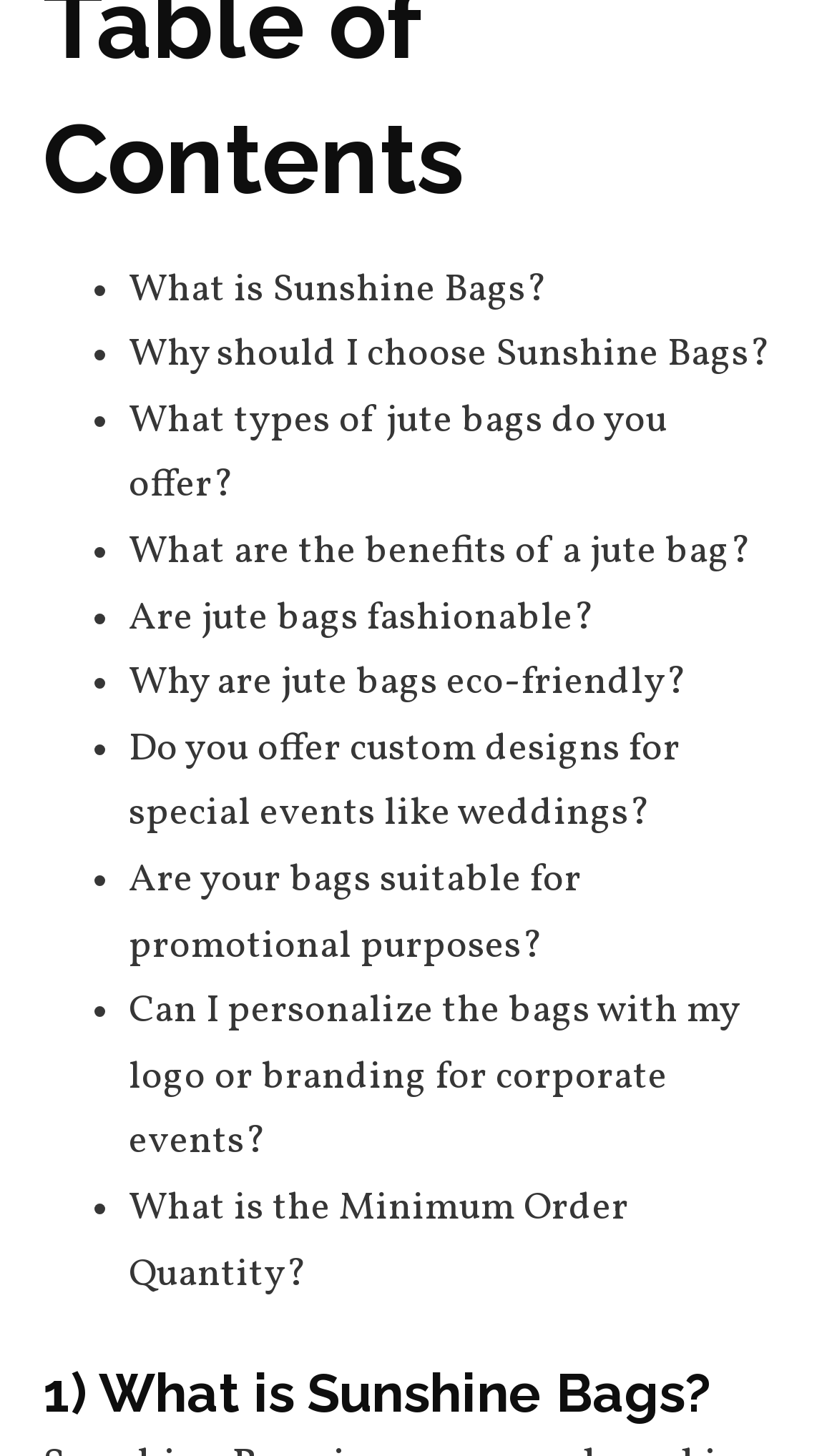Please identify the bounding box coordinates for the region that you need to click to follow this instruction: "Find out the Minimum Order Quantity".

[0.154, 0.812, 0.751, 0.894]